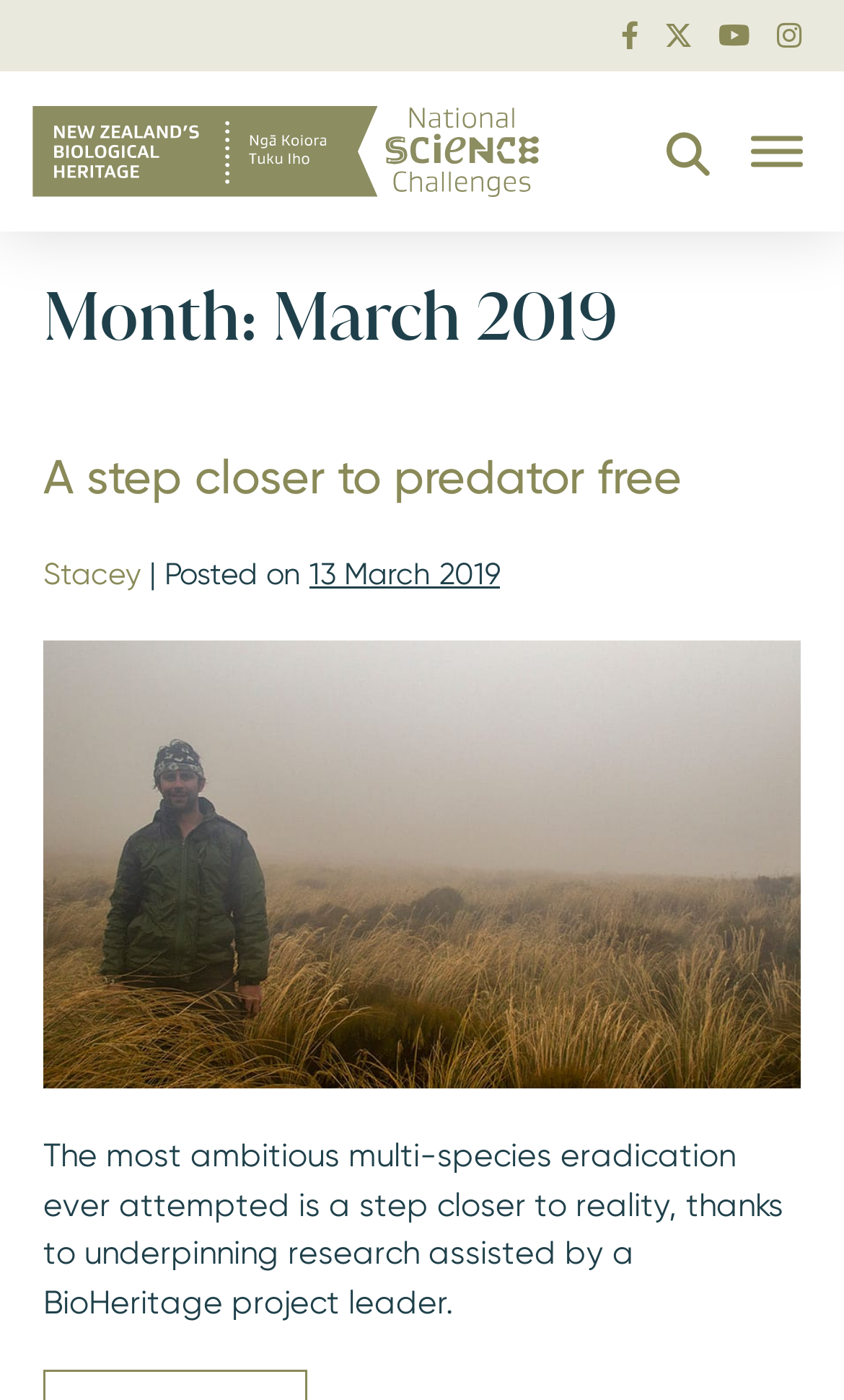Identify and provide the text of the main header on the webpage.

Month: March 2019